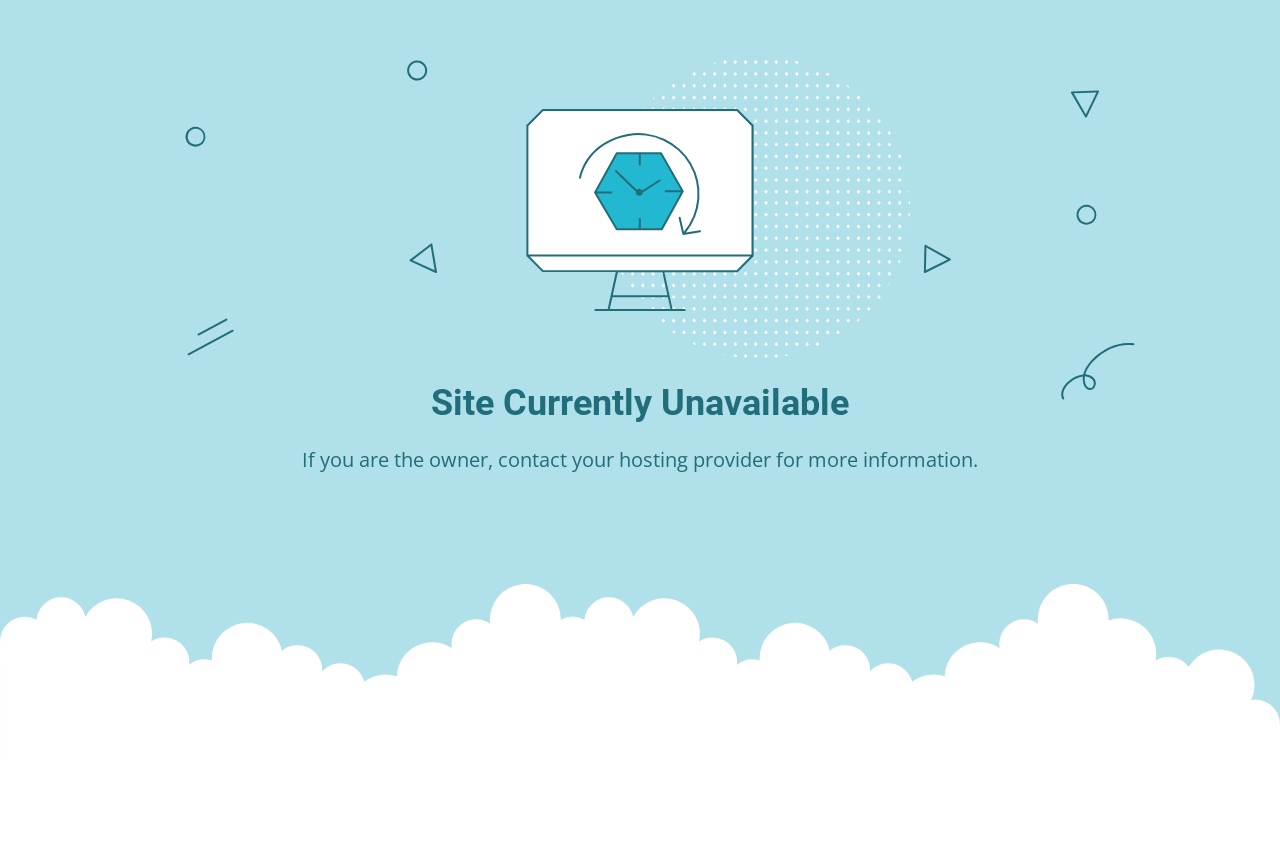Please find and give the text of the main heading on the webpage.

Site Currently Unavailable